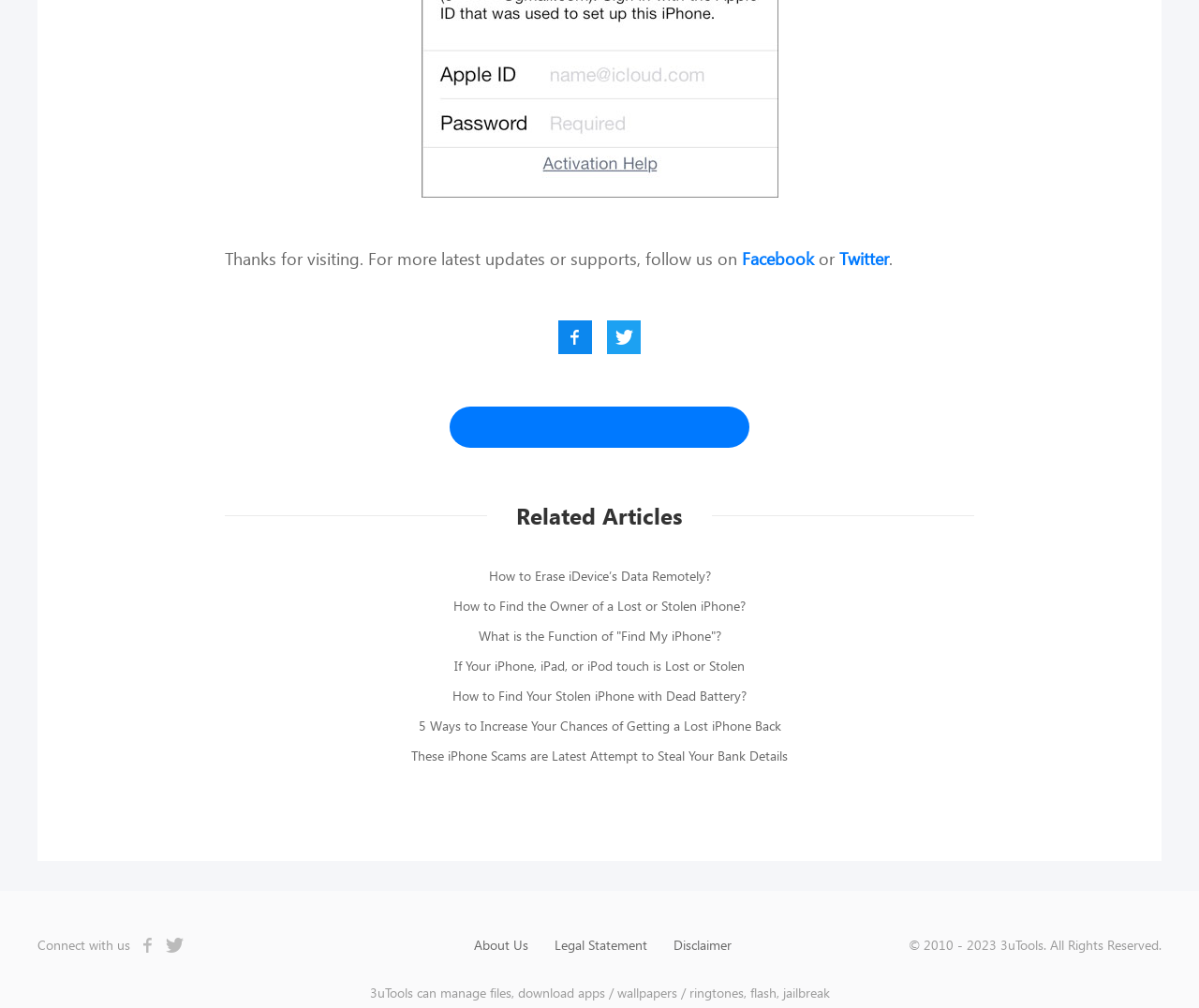Can you specify the bounding box coordinates for the region that should be clicked to fulfill this instruction: "View the 'PARKS' page".

None